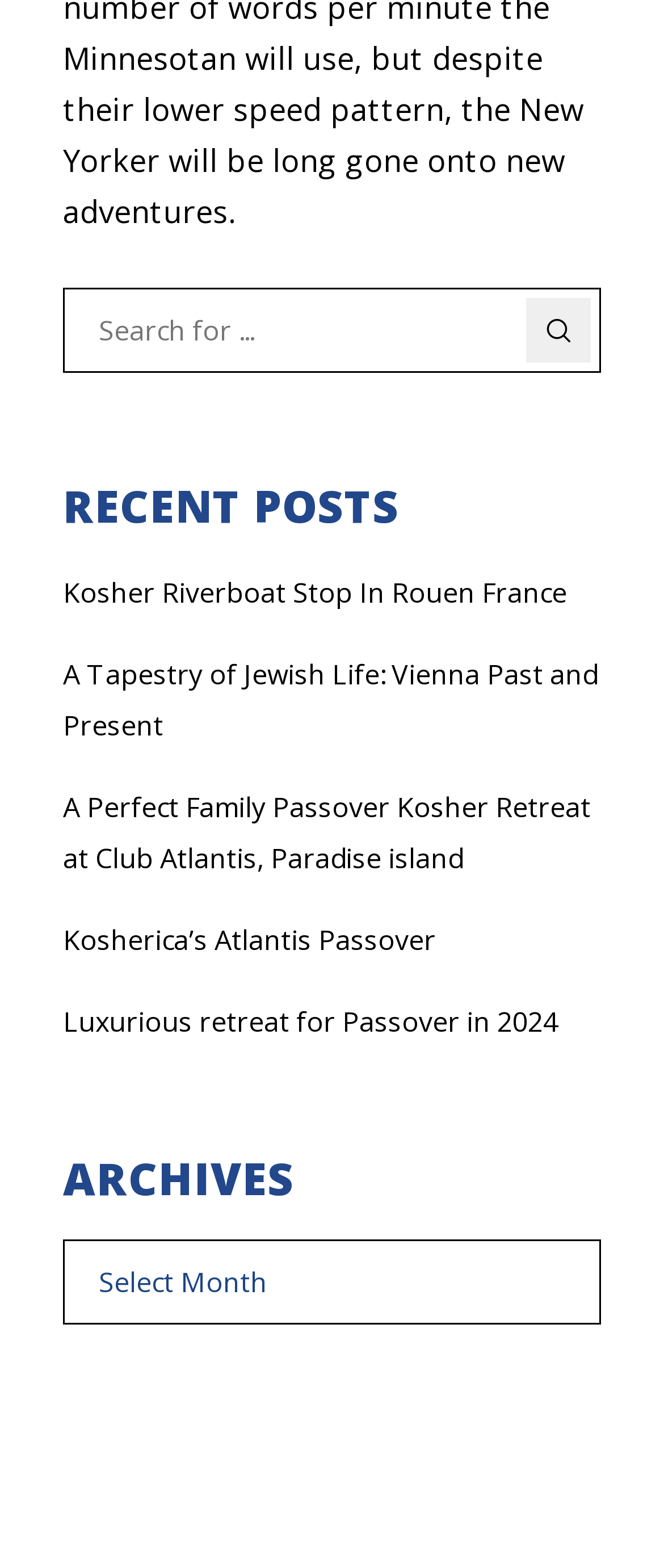Find the bounding box coordinates for the element that must be clicked to complete the instruction: "Read about Kosher Riverboat Stop In Rouen France". The coordinates should be four float numbers between 0 and 1, indicated as [left, top, right, bottom].

[0.095, 0.366, 0.854, 0.39]